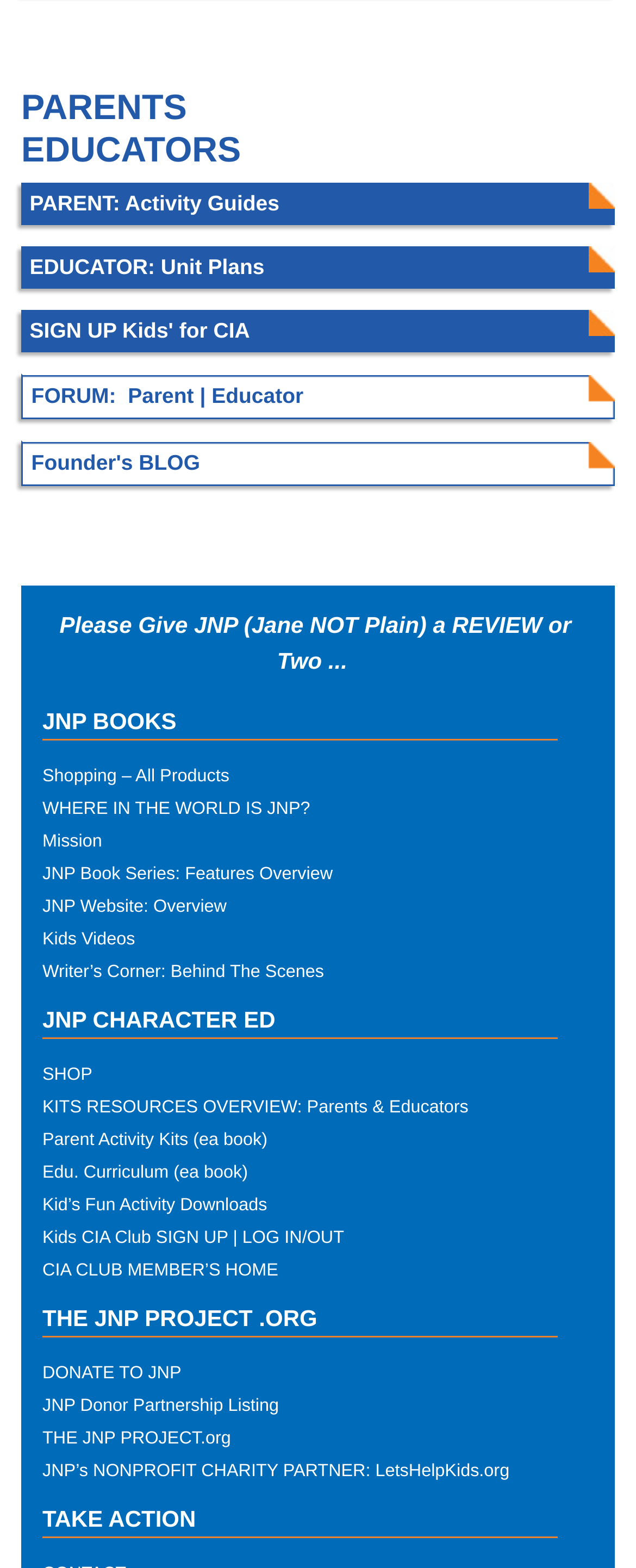Point out the bounding box coordinates of the section to click in order to follow this instruction: "Visit the Forum".

[0.033, 0.238, 0.967, 0.267]